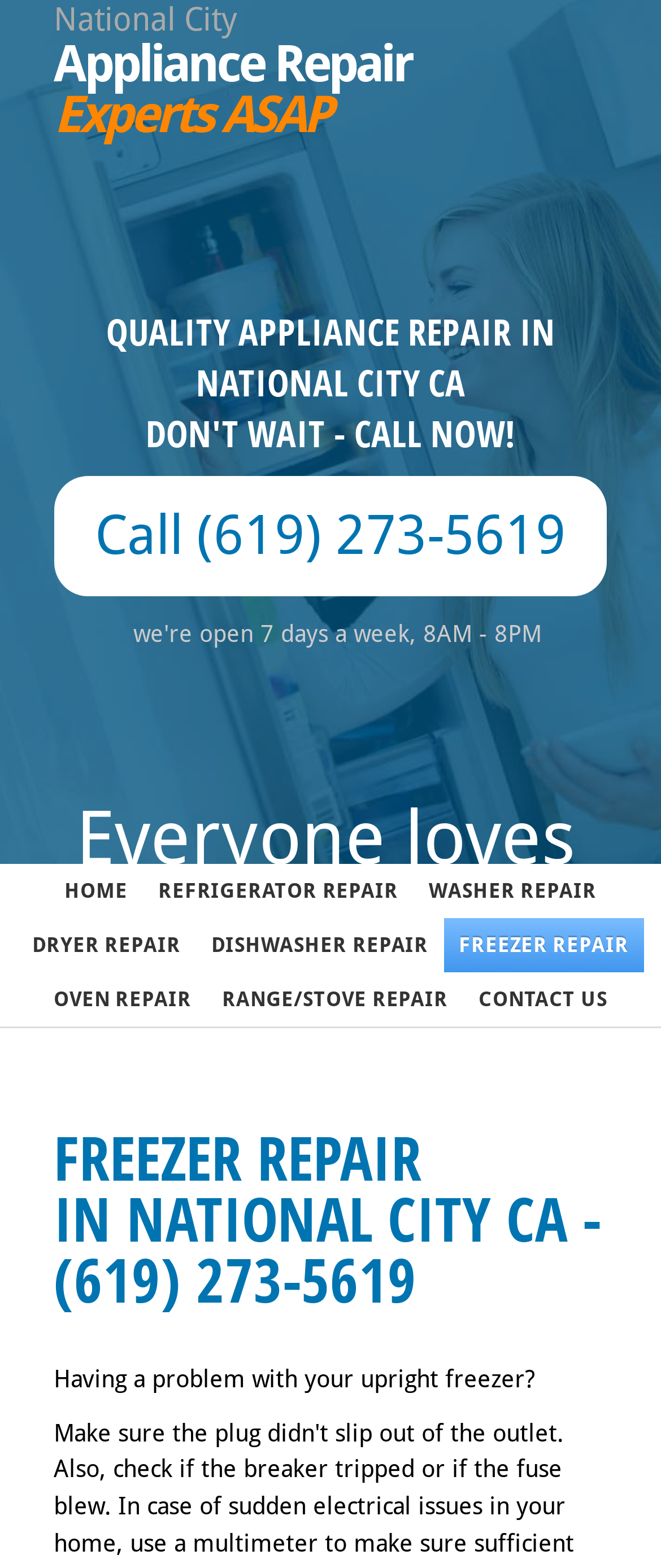Find and provide the bounding box coordinates for the UI element described here: "alt="Auburn Pain Specialists"". The coordinates should be given as four float numbers between 0 and 1: [left, top, right, bottom].

None